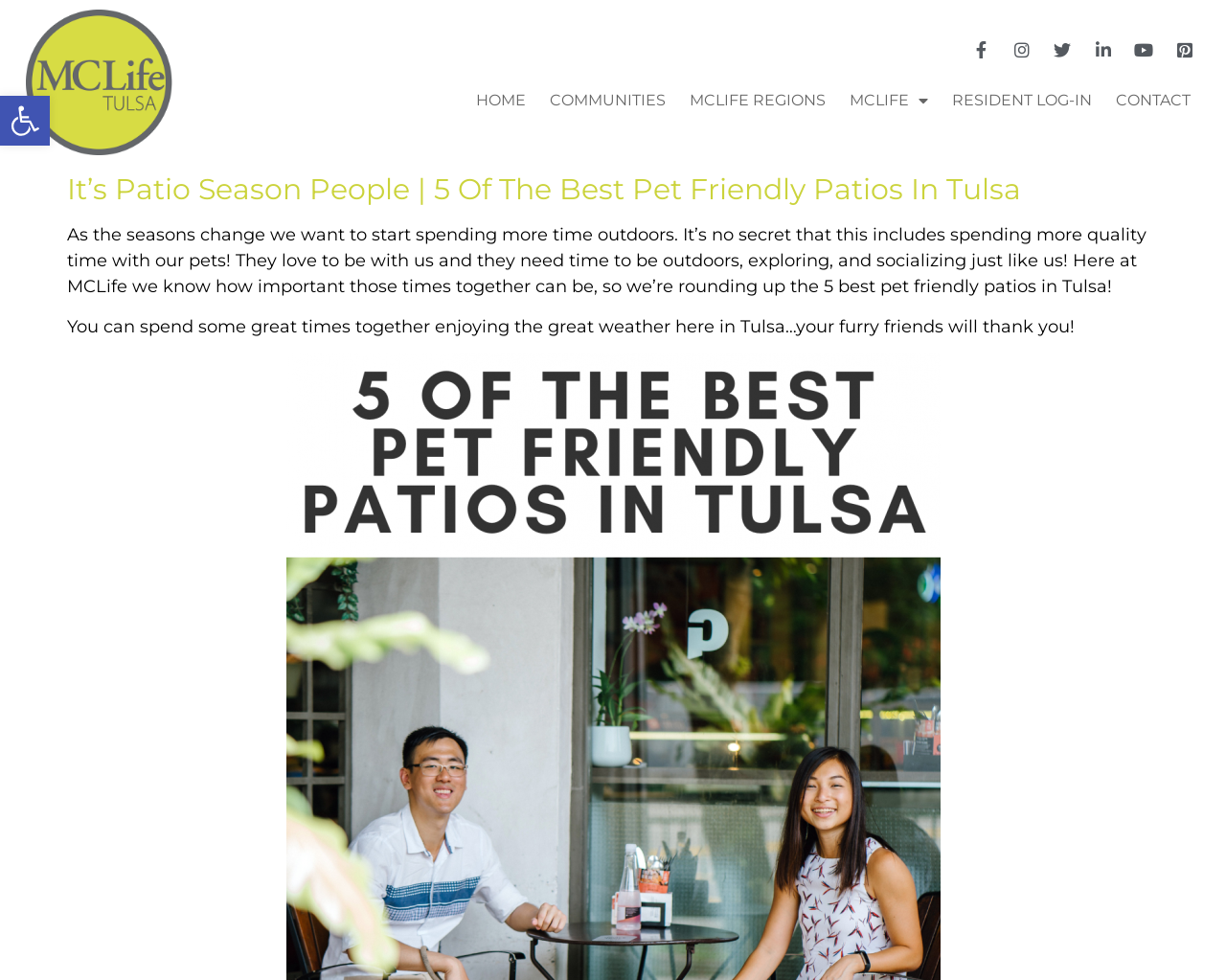Given the content of the image, can you provide a detailed answer to the question?
How many links are in the top navigation bar?

I counted the links in the top navigation bar, which are 'HOME', 'COMMUNITIES', 'MCLIFE REGIONS', 'MCLIFE ', 'RESIDENT LOG-IN', 'CONTACT', and the toolbar link. There are 7 links in total.